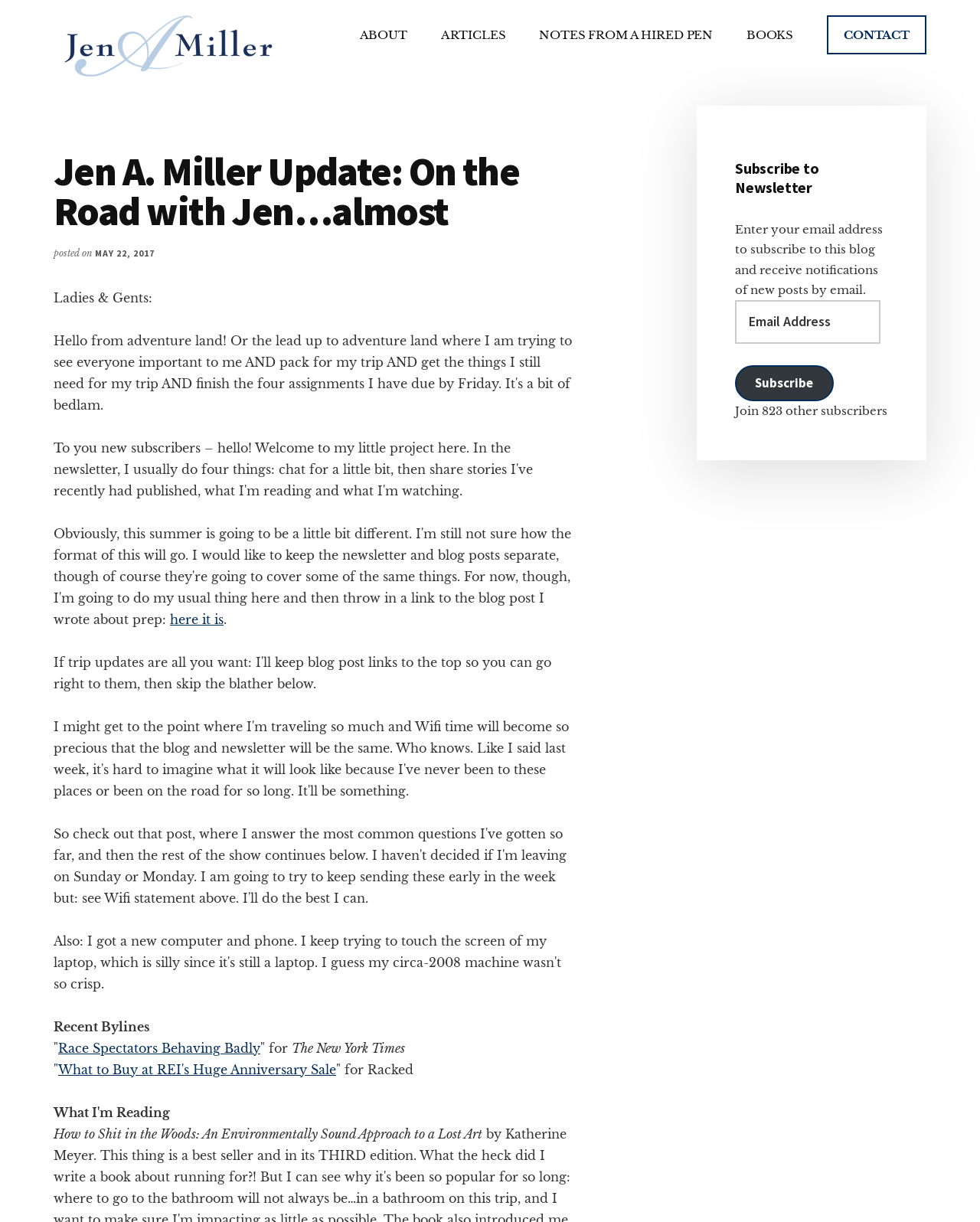Please find the bounding box coordinates of the element that you should click to achieve the following instruction: "Subscribe to the newsletter". The coordinates should be presented as four float numbers between 0 and 1: [left, top, right, bottom].

[0.75, 0.299, 0.851, 0.328]